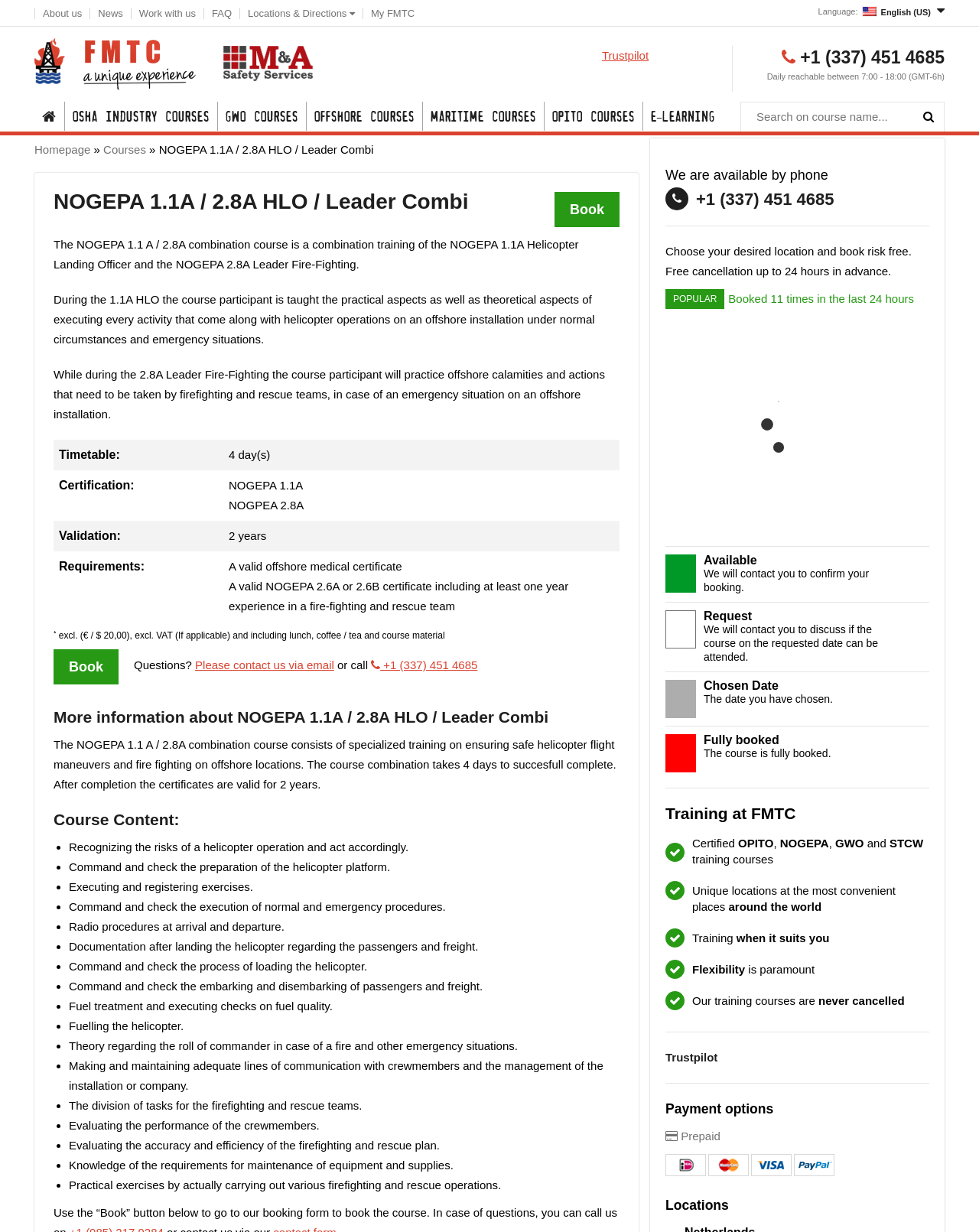Locate the bounding box coordinates of the region to be clicked to comply with the following instruction: "Contact us via email". The coordinates must be four float numbers between 0 and 1, in the form [left, top, right, bottom].

[0.199, 0.534, 0.341, 0.545]